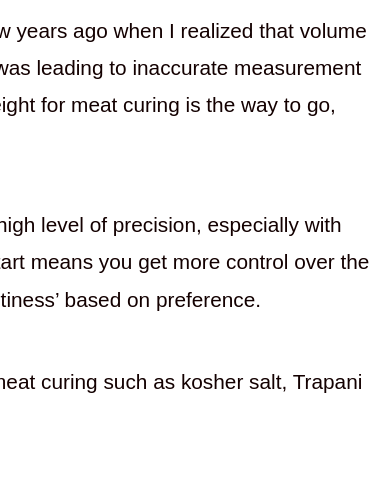Compose an extensive description of the image.

This image showcases a beautifully presented platter of dry-cured meats, specifically featuring salumi, displayed on an olive wood board sourced from Italy. The arrangement highlights the craftsmanship of home-cured meats, emphasizing the art of charcuterie. The caption notes that the featured meats have been prepared with meticulous attention to detail, showcasing techniques like salting and curing to enhance their flavors. The visual appeal of the vibrant colors and textures of the meats is complemented by the rustic charm of the wooden board, symbolizing the rich culinary traditions associated with Italian salumi. The description reflects a personal touch, indicating the pride and expertise involved in crafting these homemade delicacies.